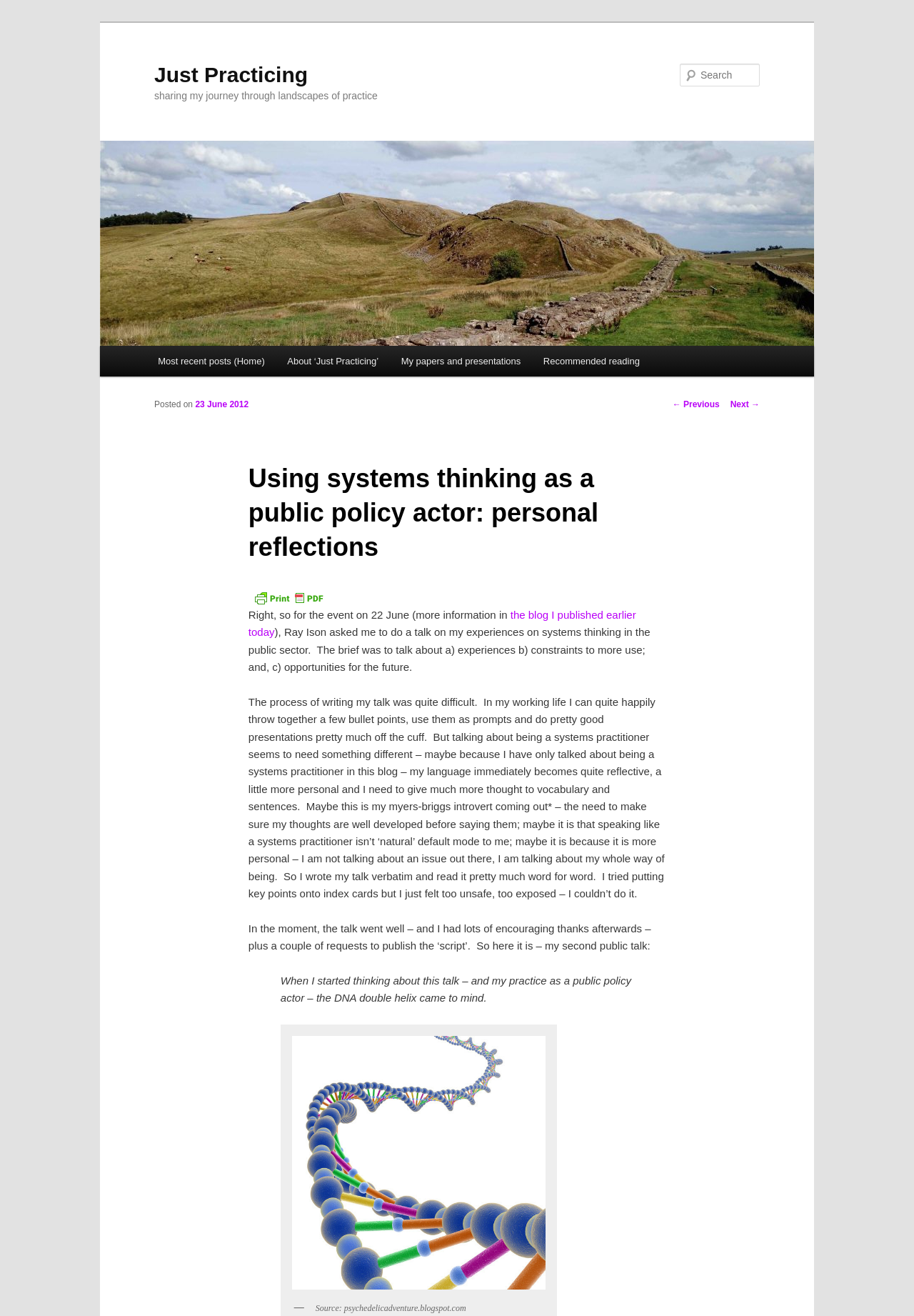Please identify the bounding box coordinates of the clickable element to fulfill the following instruction: "Explore the 'Fruit Desserts' option". The coordinates should be four float numbers between 0 and 1, i.e., [left, top, right, bottom].

None